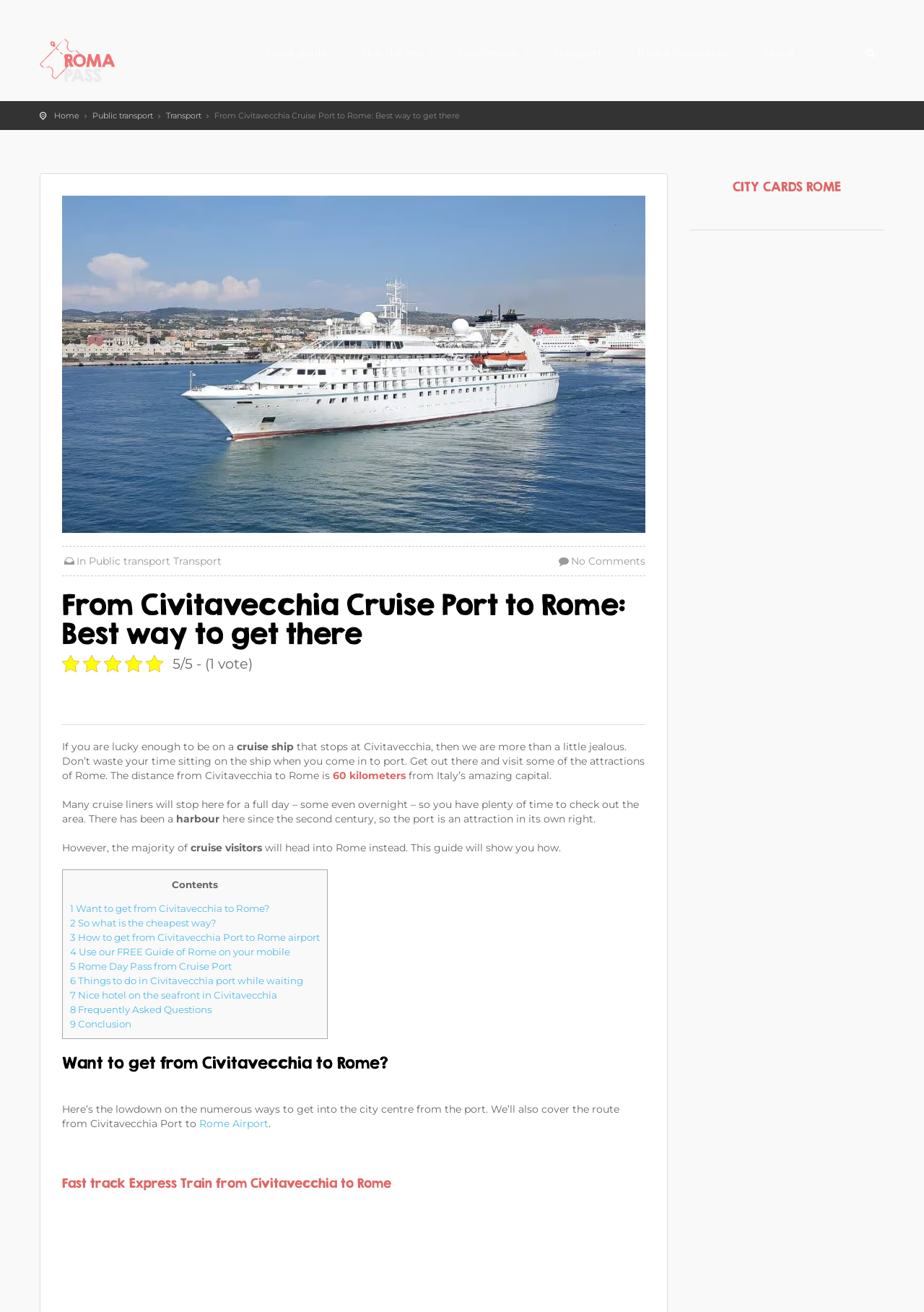What is the purpose of the guide?
Answer the question with as much detail as you can, using the image as a reference.

I found the answer in the paragraph that starts with 'However, the majority of cruise visitors...' where it says 'This guide will show you how.'